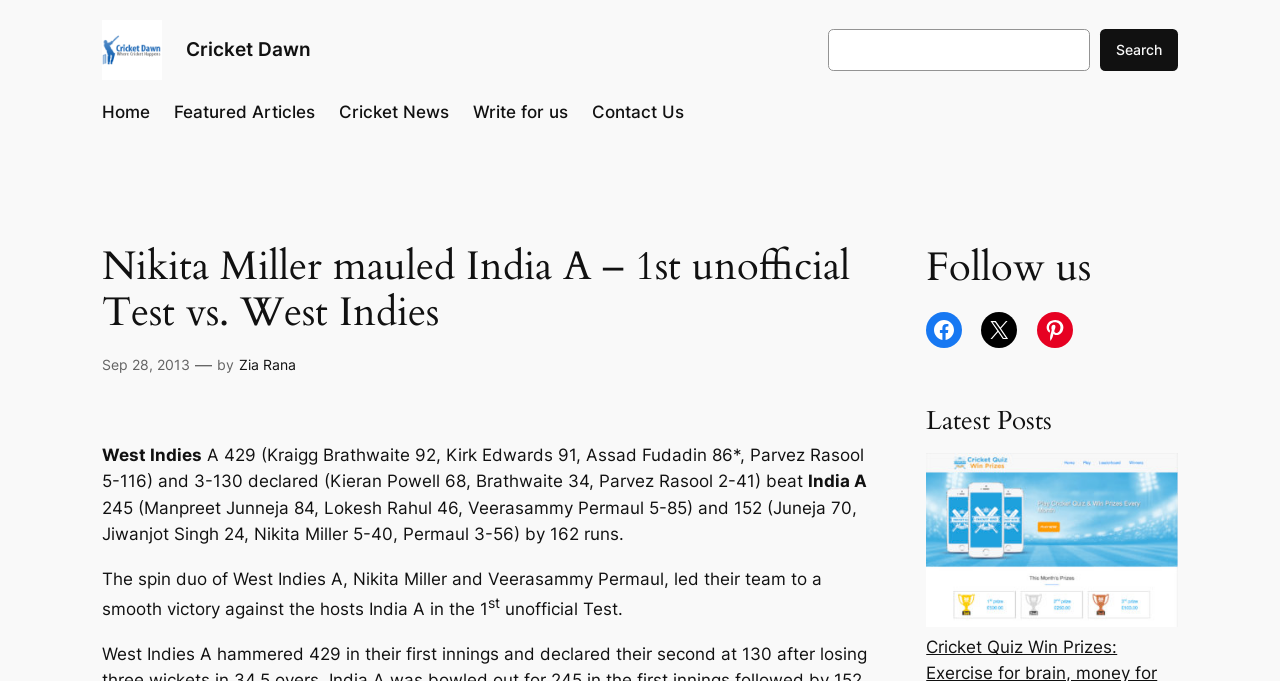Determine the bounding box coordinates of the clickable element necessary to fulfill the instruction: "Search for cricket news". Provide the coordinates as four float numbers within the 0 to 1 range, i.e., [left, top, right, bottom].

[0.647, 0.043, 0.92, 0.104]